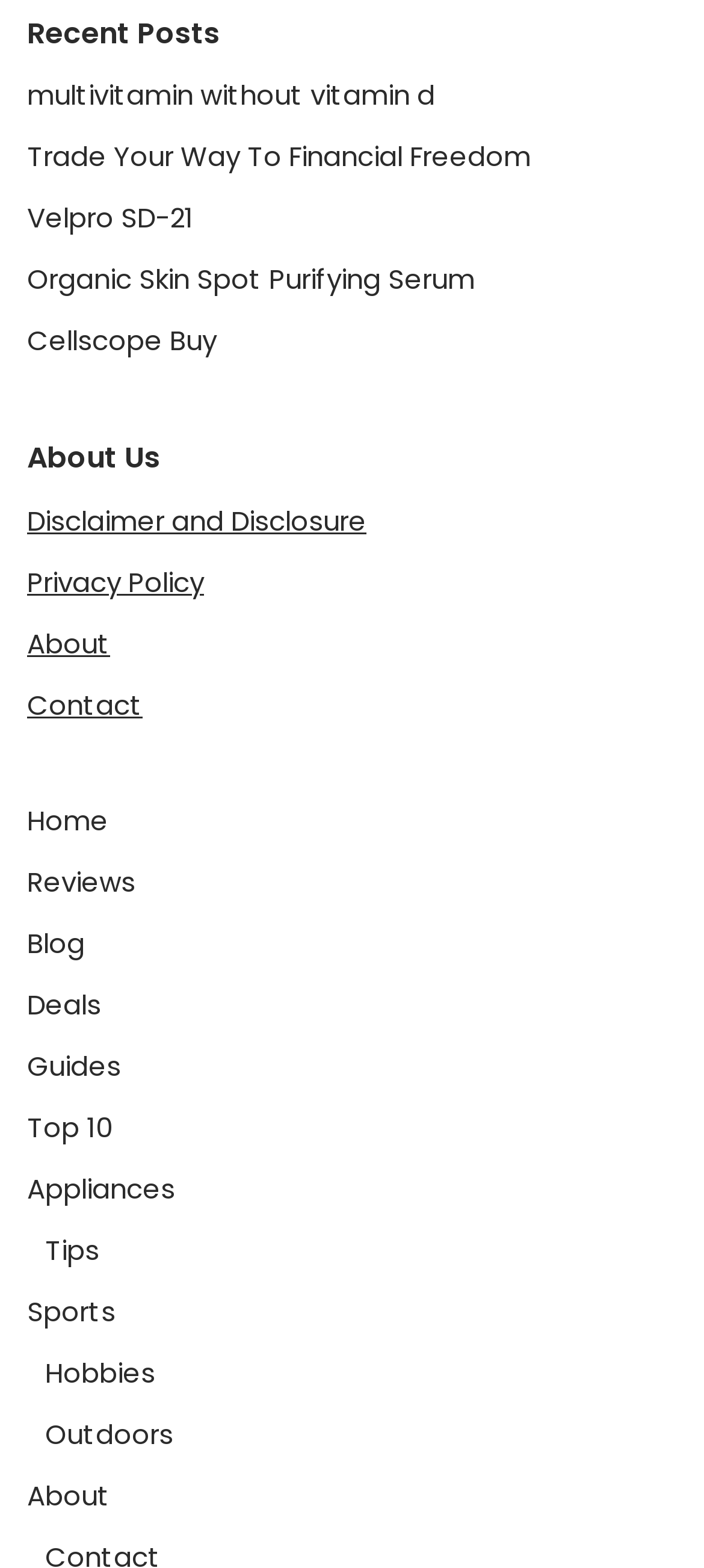Identify the bounding box for the described UI element. Provide the coordinates in (top-left x, top-left y, bottom-right x, bottom-right y) format with values ranging from 0 to 1: name="email"

None